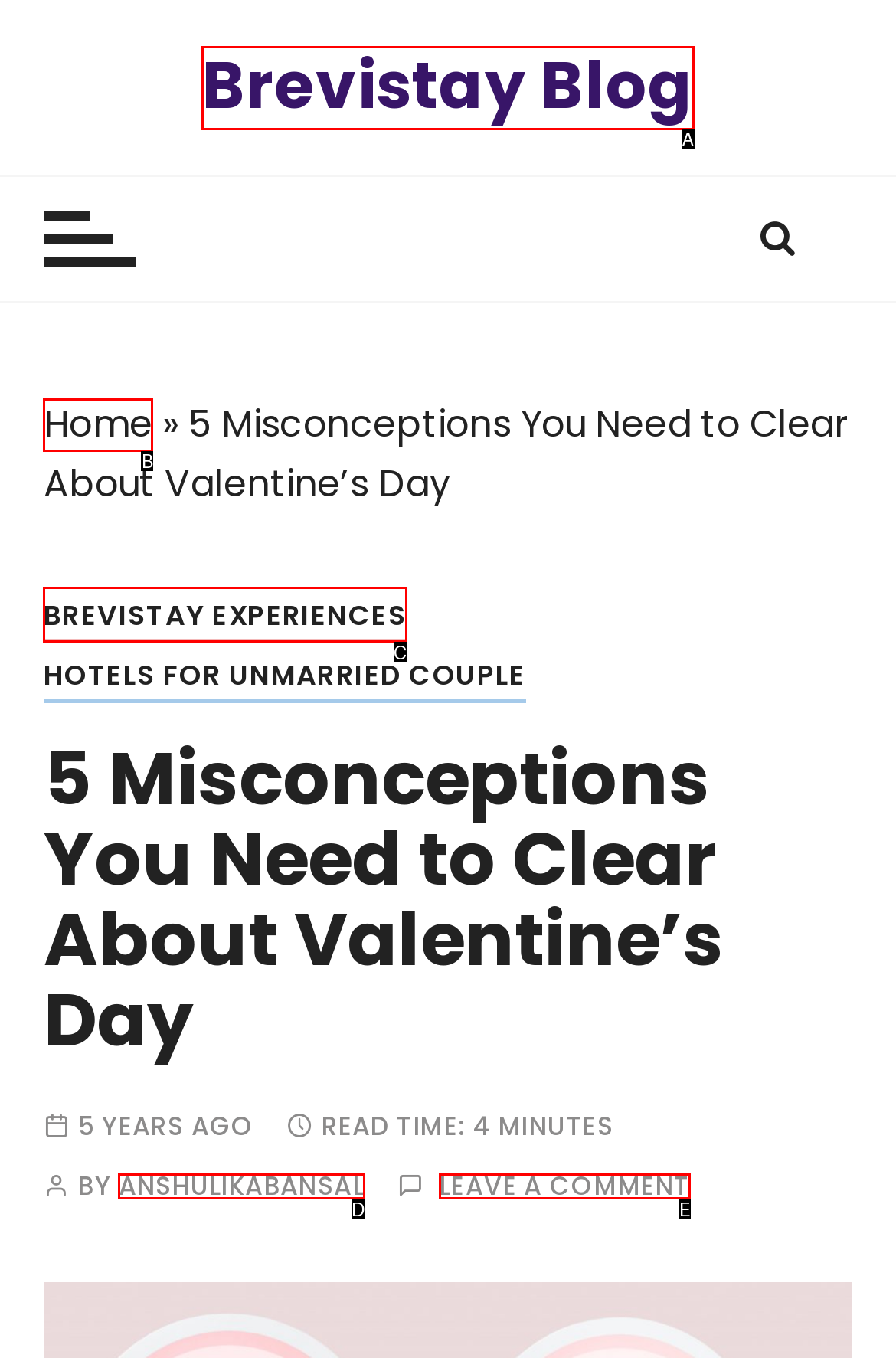Match the option to the description: Leave a comment
State the letter of the correct option from the available choices.

E